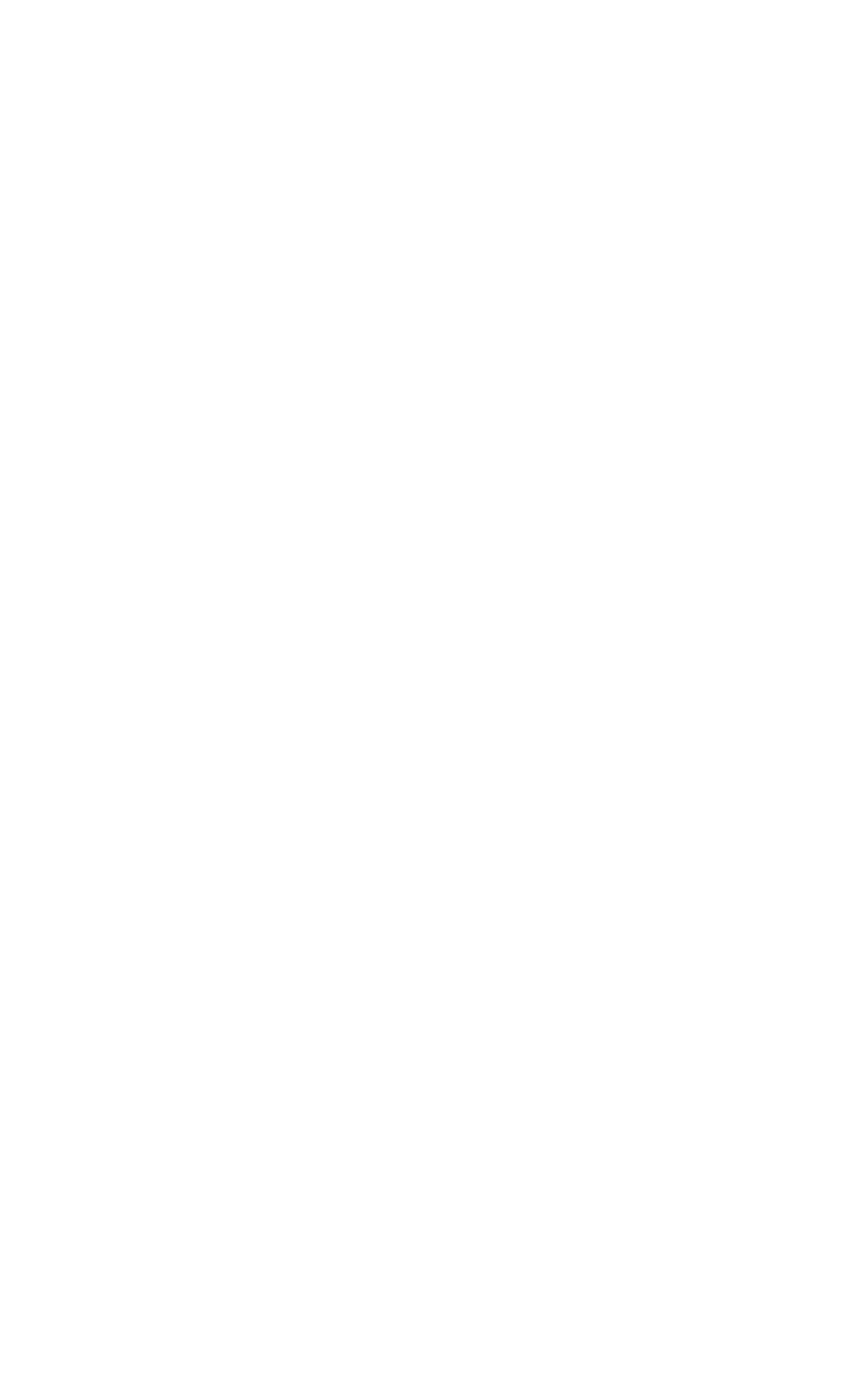Please find the bounding box for the UI element described by: "gardening".

[0.679, 0.638, 0.867, 0.671]